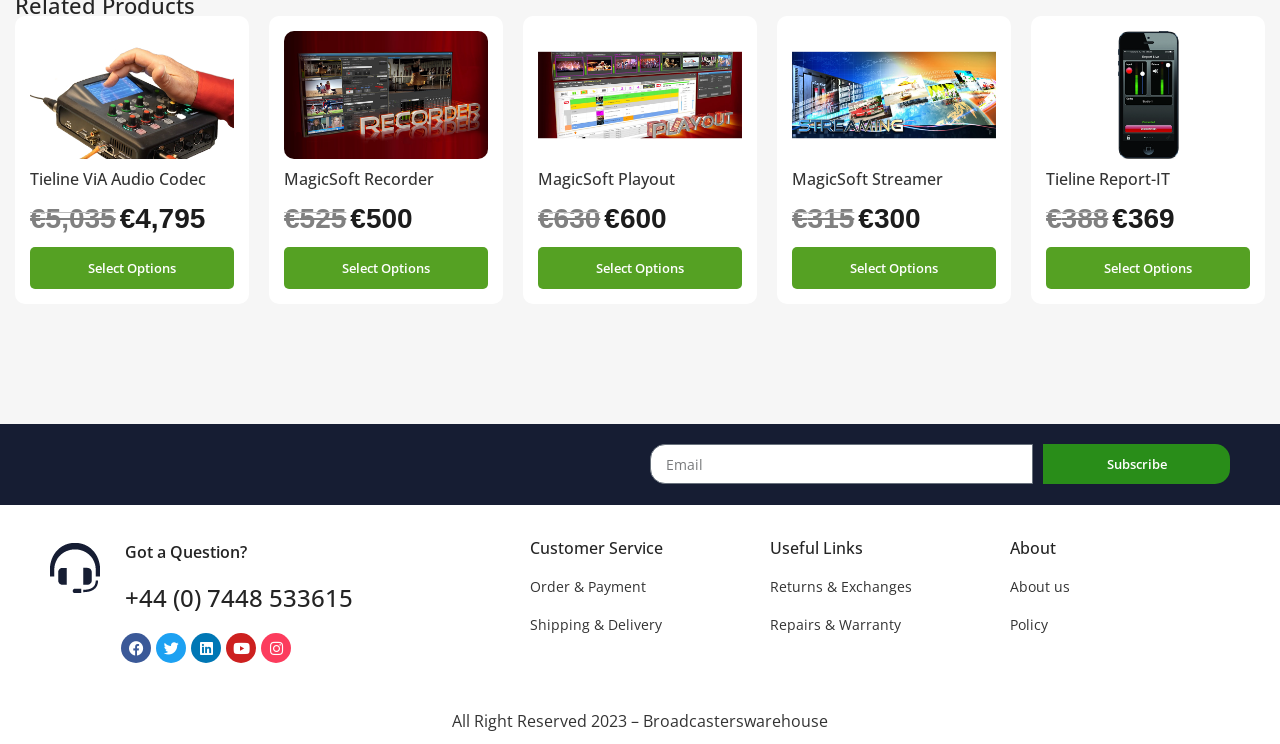Can you specify the bounding box coordinates of the area that needs to be clicked to fulfill the following instruction: "Click on the 'Tieline ViA Audio Codec' link"?

[0.023, 0.225, 0.161, 0.255]